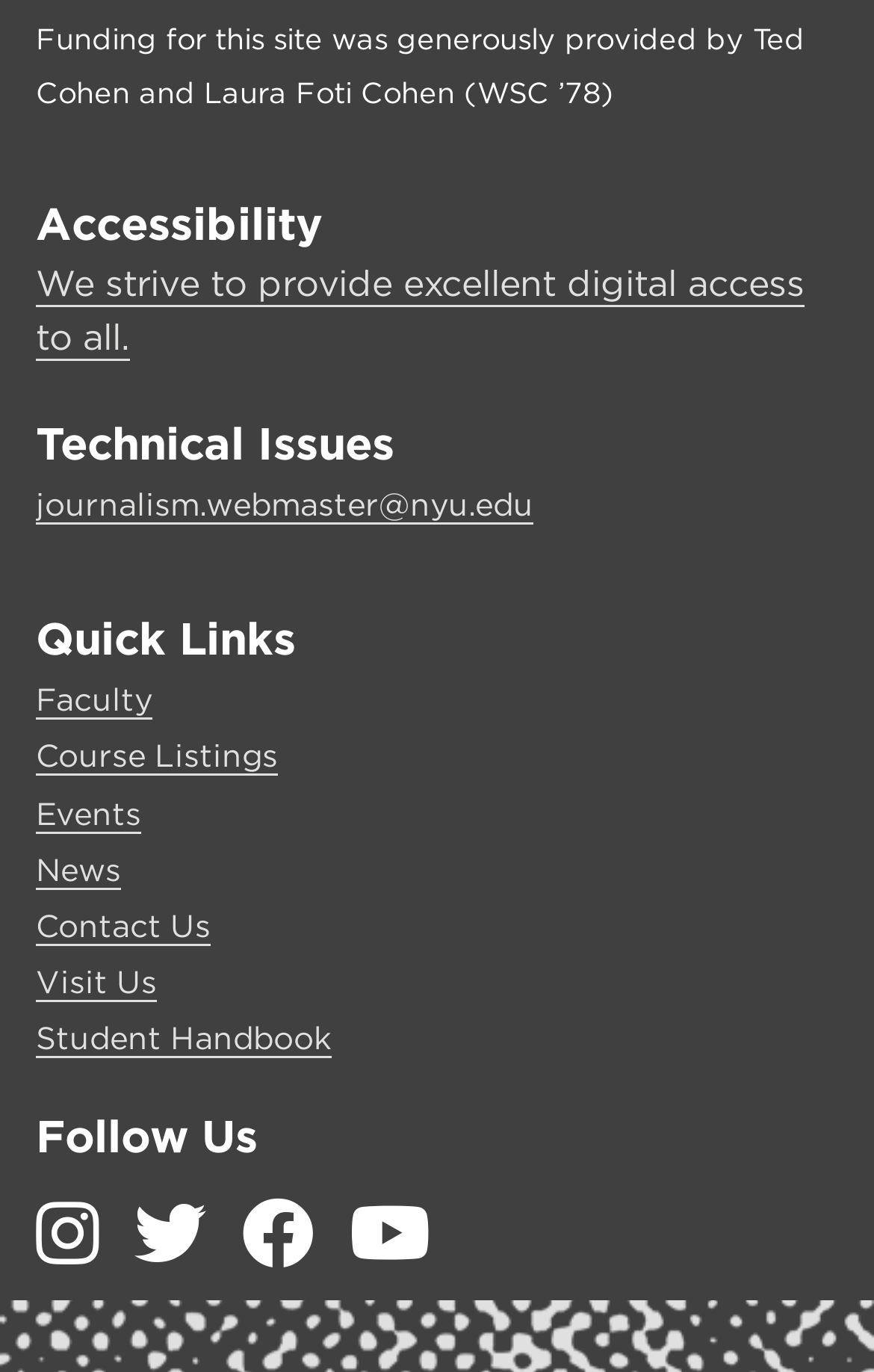Please provide the bounding box coordinates for the element that needs to be clicked to perform the instruction: "Follow on Instagram". The coordinates must consist of four float numbers between 0 and 1, formatted as [left, top, right, bottom].

[0.041, 0.854, 0.113, 0.948]